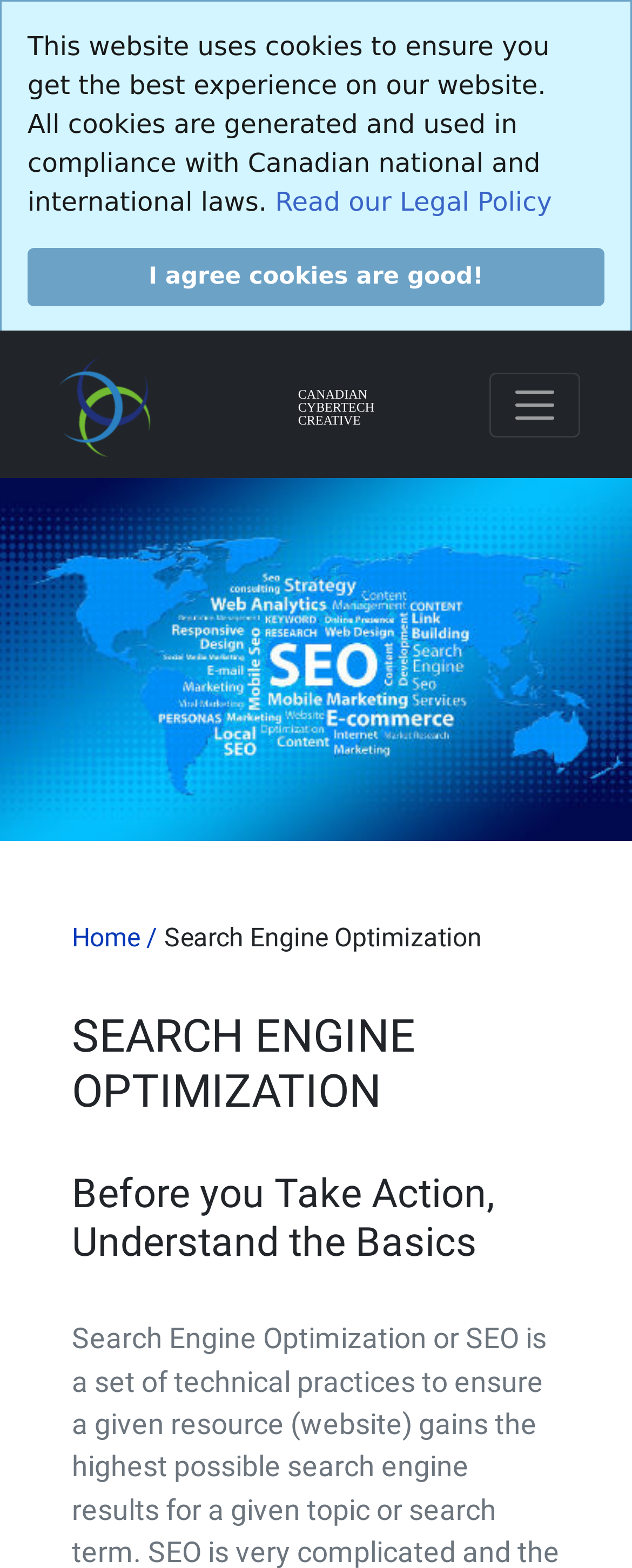Determine the main text heading of the webpage and provide its content.

SEARCH ENGINE OPTIMIZATION